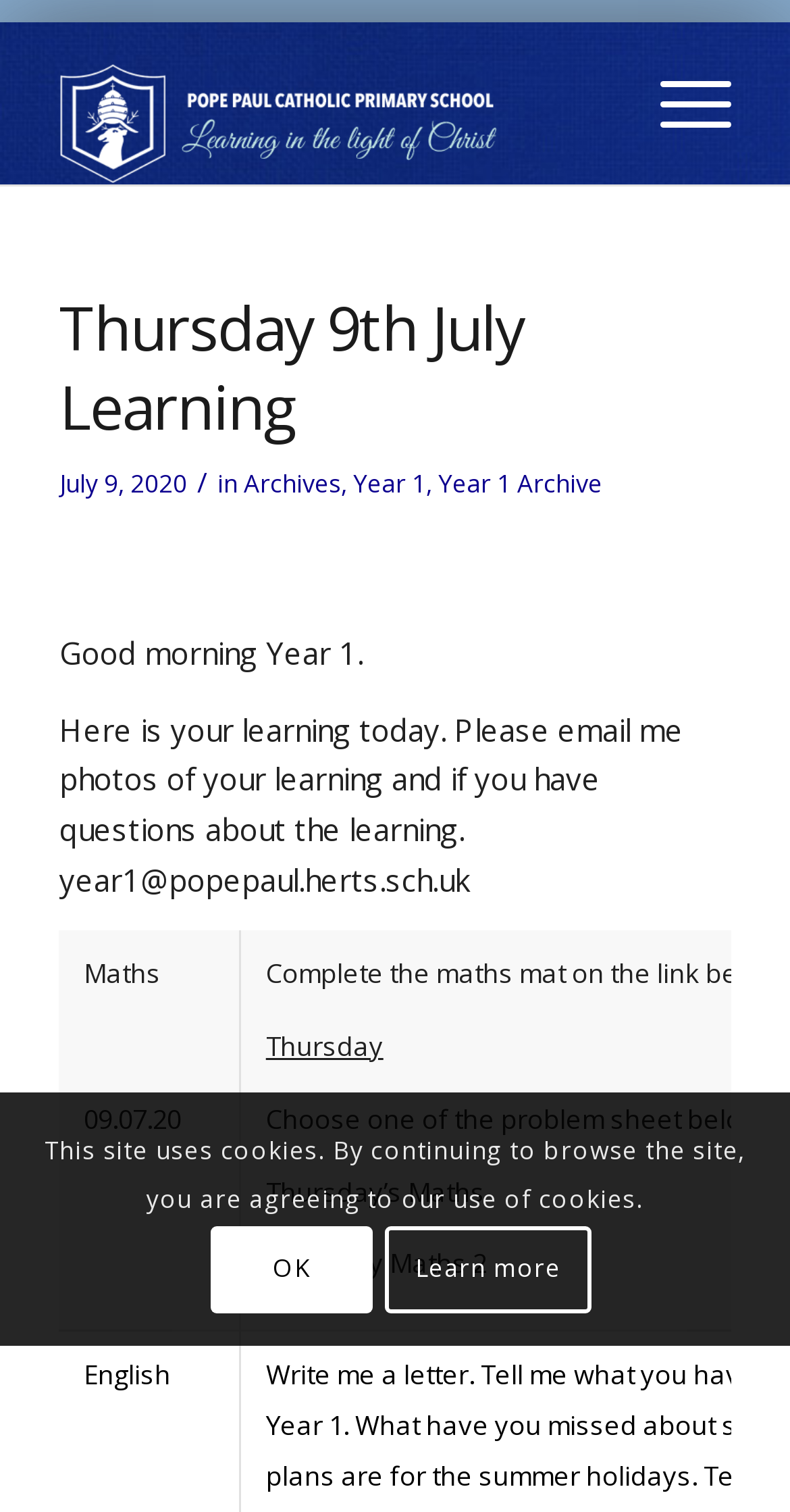Provide a brief response using a word or short phrase to this question:
What is the greeting in the learning?

Good morning